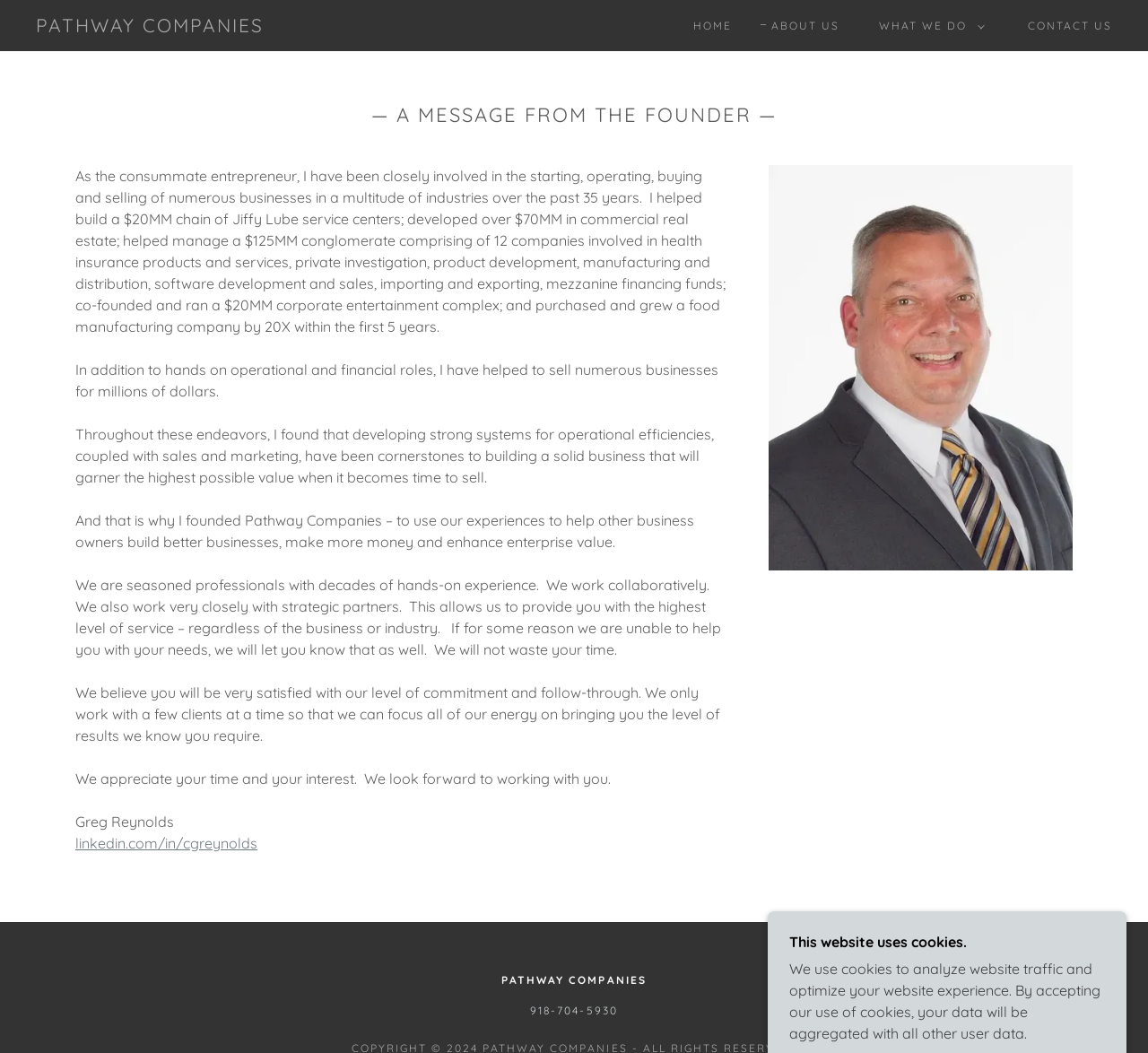Determine and generate the text content of the webpage's headline.

— A MESSAGE FROM THE FOUNDER —